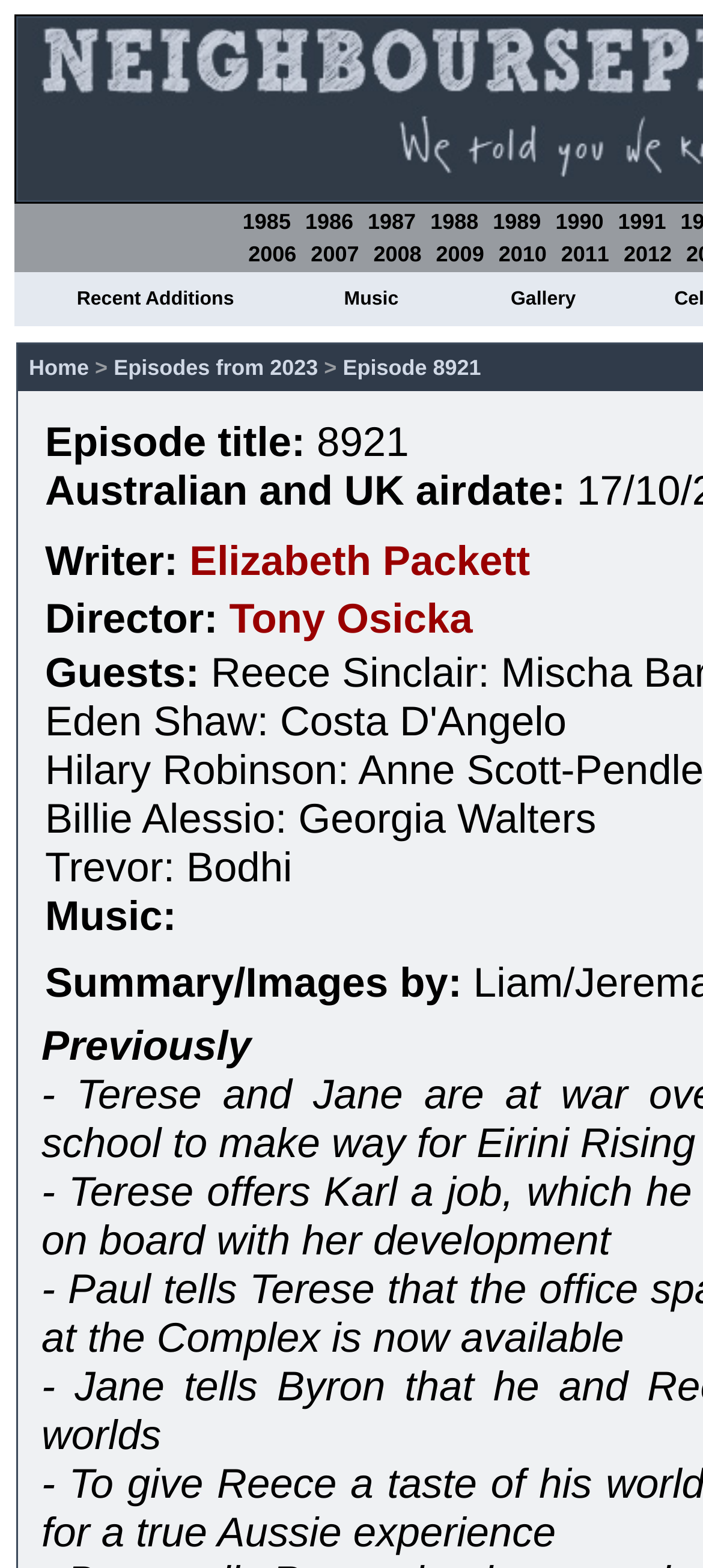Provide a comprehensive caption for the webpage.

The webpage is dedicated to Neighbours, a TV show, and provides a comprehensive collection of episode summaries and screencaps. At the top, there is a row of links to different years, ranging from 1985 to 2012, allowing users to access episode summaries from specific years.

Below the year links, there are three table cells containing links to "Recent Additions", "Music", and "Gallery". The "Gallery" link is positioned to the right of the "Music" link.

Further down, there is a link to "Home" on the left, and a link to "Episodes from 2023" on the right. The latter link leads to a page with detailed information about a specific episode, numbered 8921. This episode page includes various details such as the episode title, Australian and UK airdate, writer, director, guests, and music information.

The episode information is organized into sections, with clear headings and concise text. There are also links to the writer and director's names, as well as a list of guests with their corresponding character names. Additionally, there is a section for music information and a summary of the episode. At the bottom, there is a link to "Previously", which likely leads to a previous episode summary.